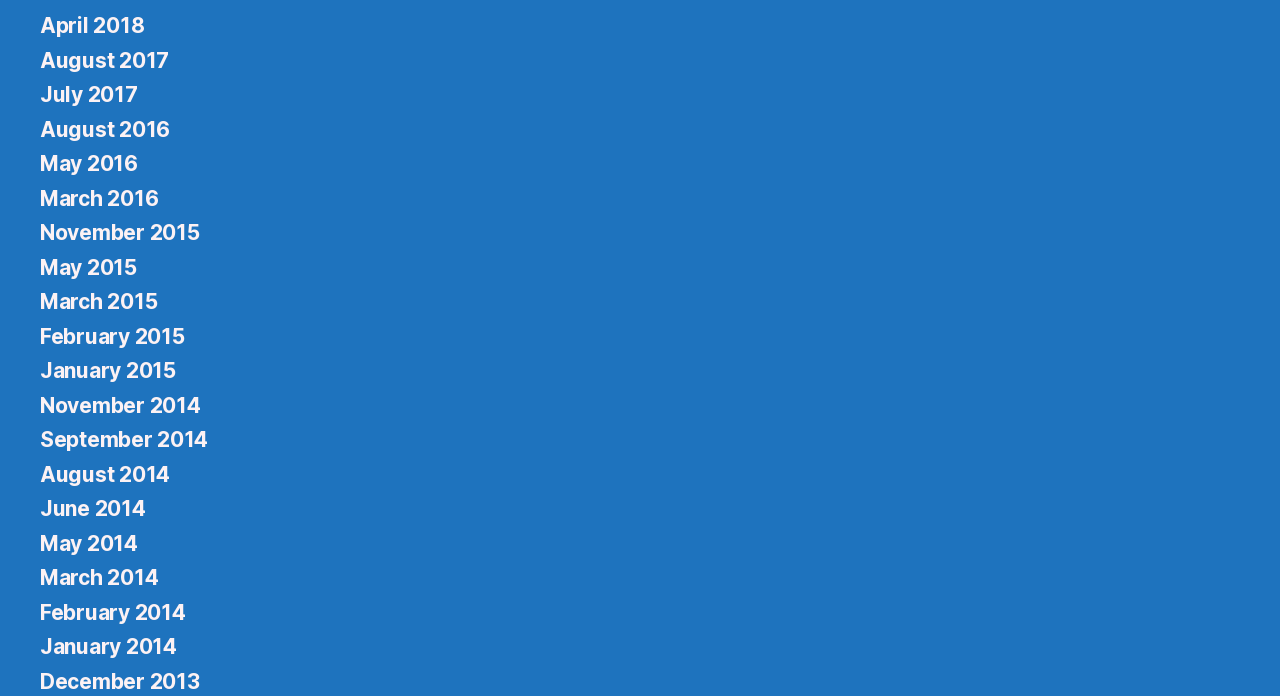Please provide a comprehensive response to the question based on the details in the image: What is the latest month listed?

By examining the list of links, I found that the latest month listed is April 2018, which is located at the top of the list with a bounding box coordinate of [0.031, 0.019, 0.113, 0.055].